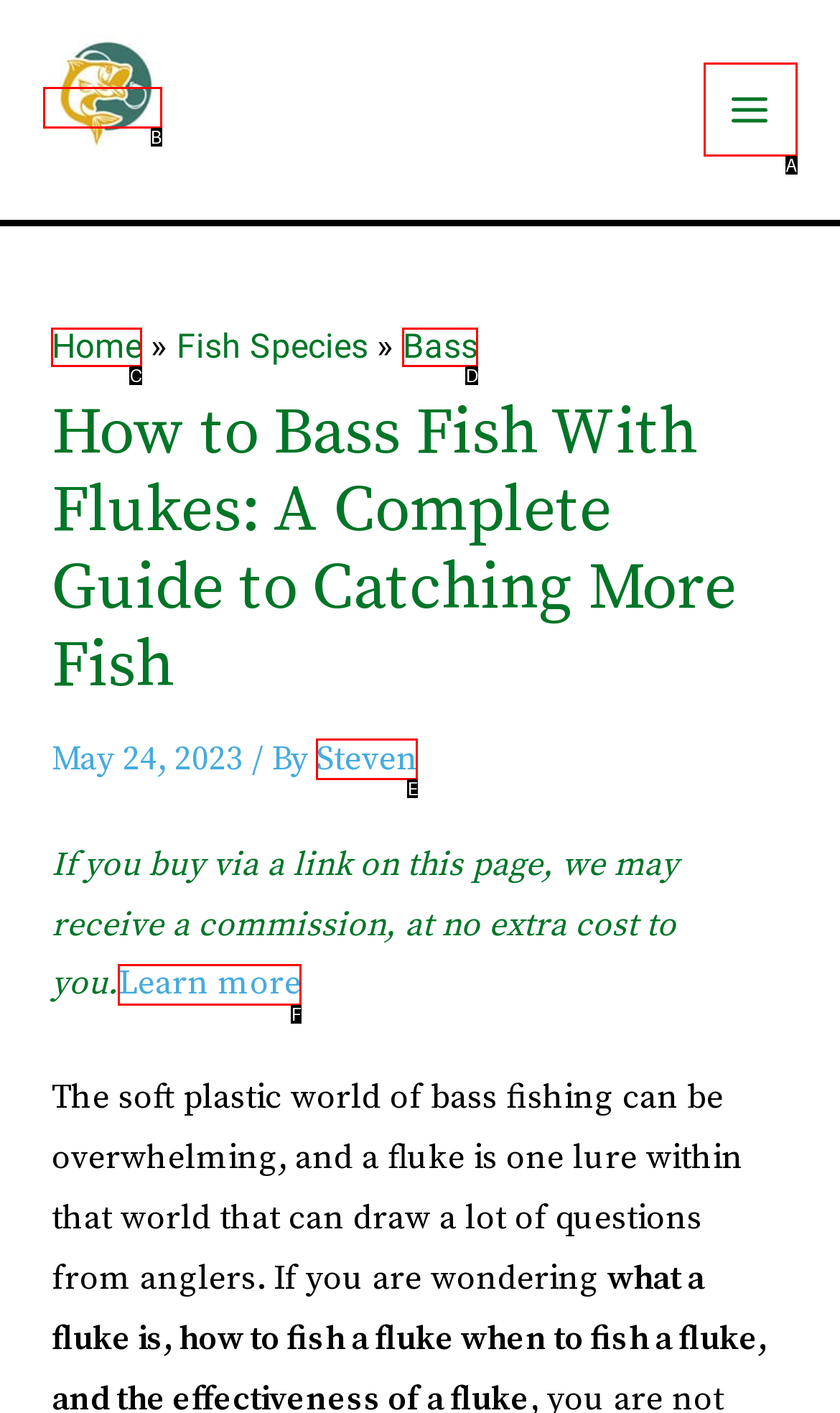Select the correct option based on the description: alt="Lure Me Fish"
Answer directly with the option’s letter.

B